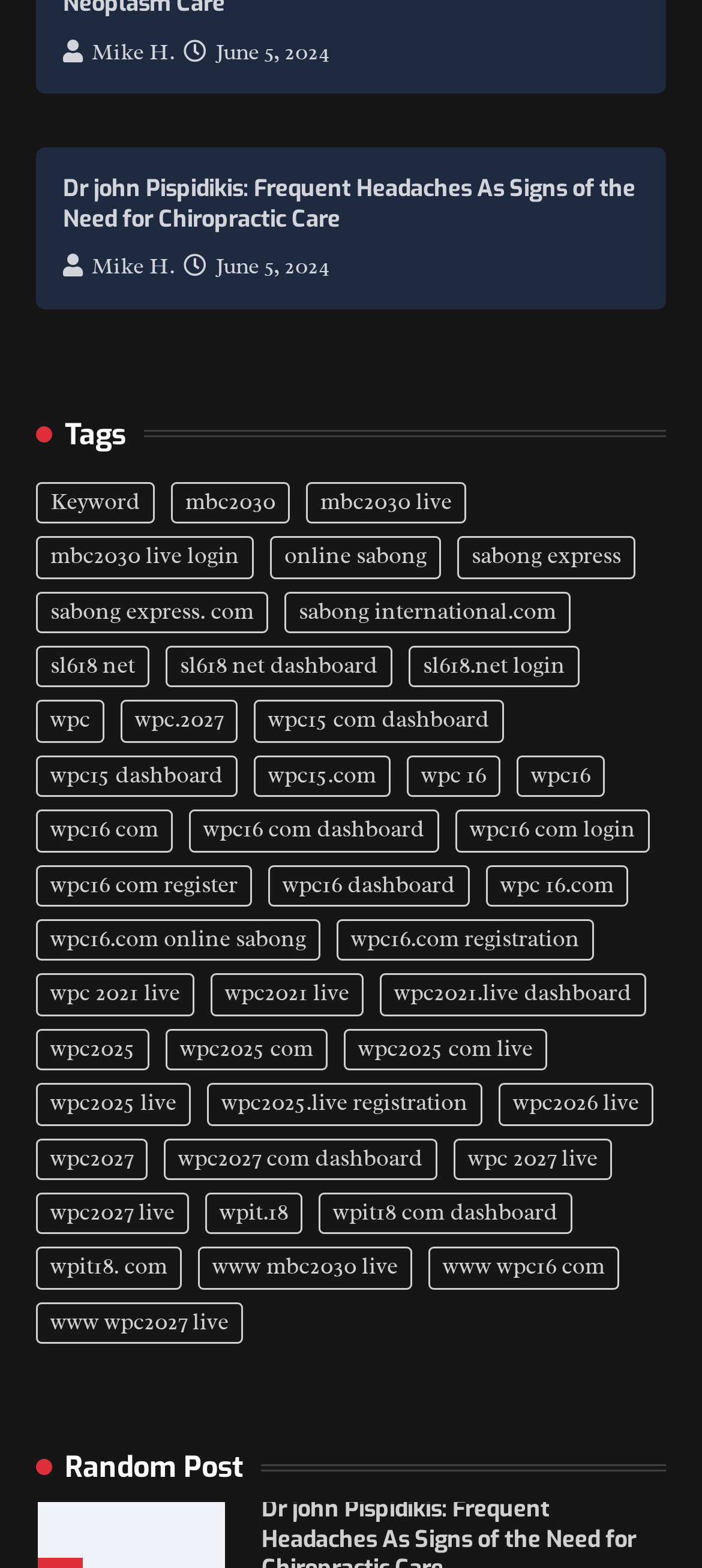Identify the bounding box coordinates of the clickable region to carry out the given instruction: "Explore the mbc2030 live page".

[0.282, 0.795, 0.587, 0.822]